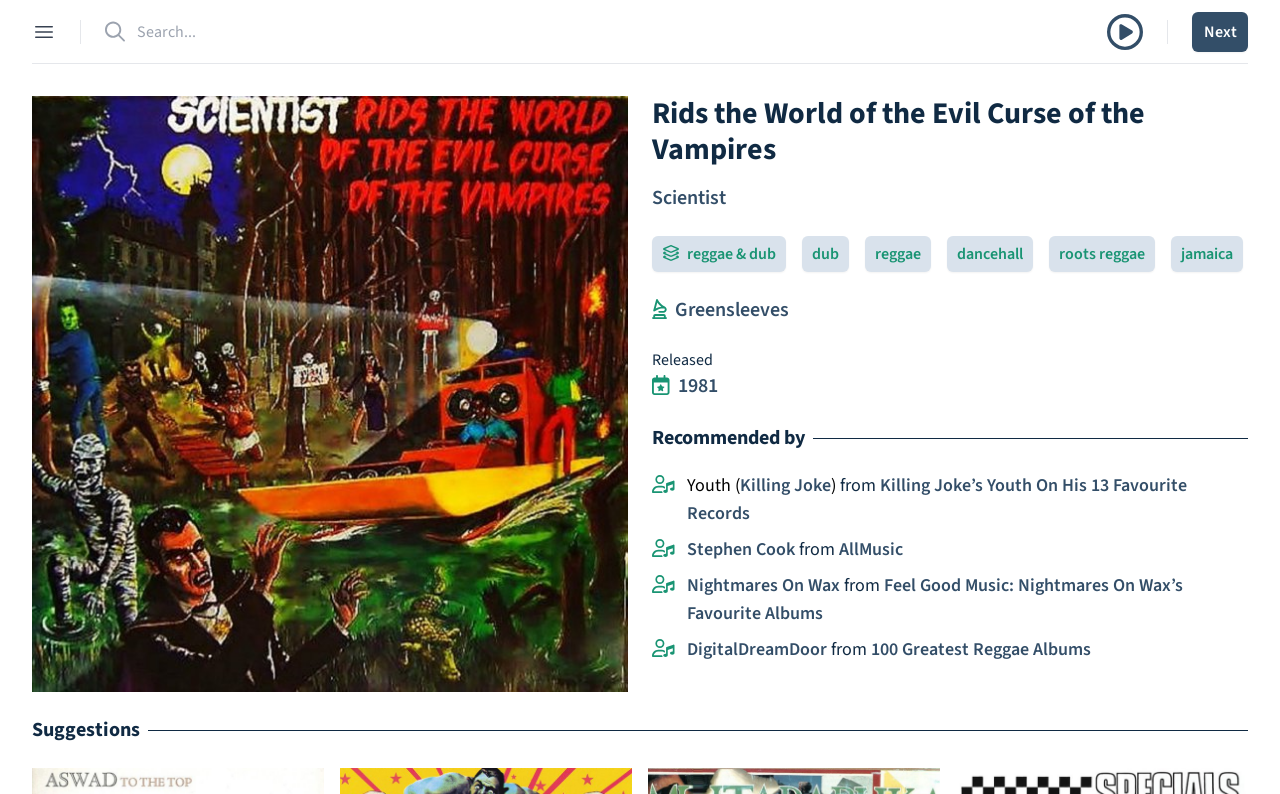Find the bounding box coordinates of the area to click in order to follow the instruction: "Add reggae & dub to filters".

[0.509, 0.297, 0.614, 0.343]